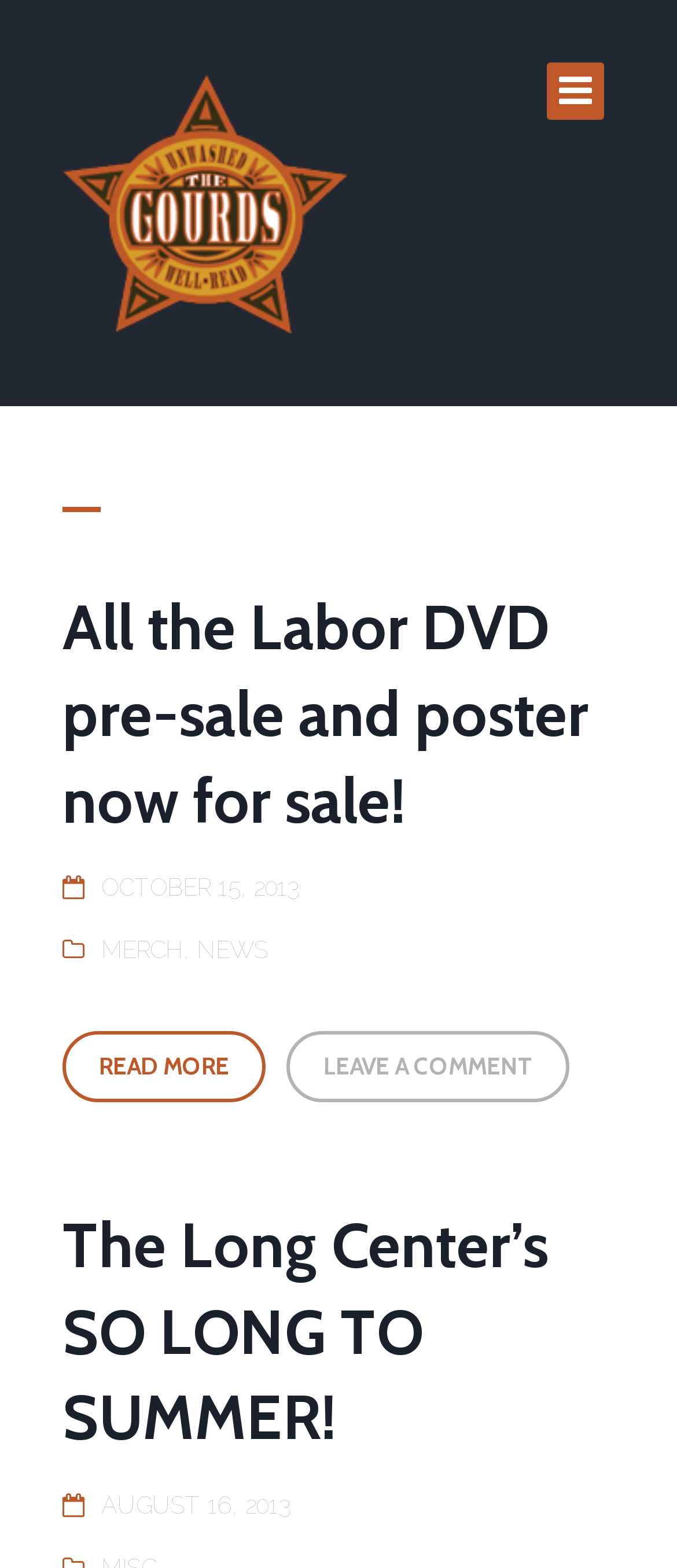Determine the webpage's heading and output its text content.

All the Labor DVD pre-sale and poster now for sale!